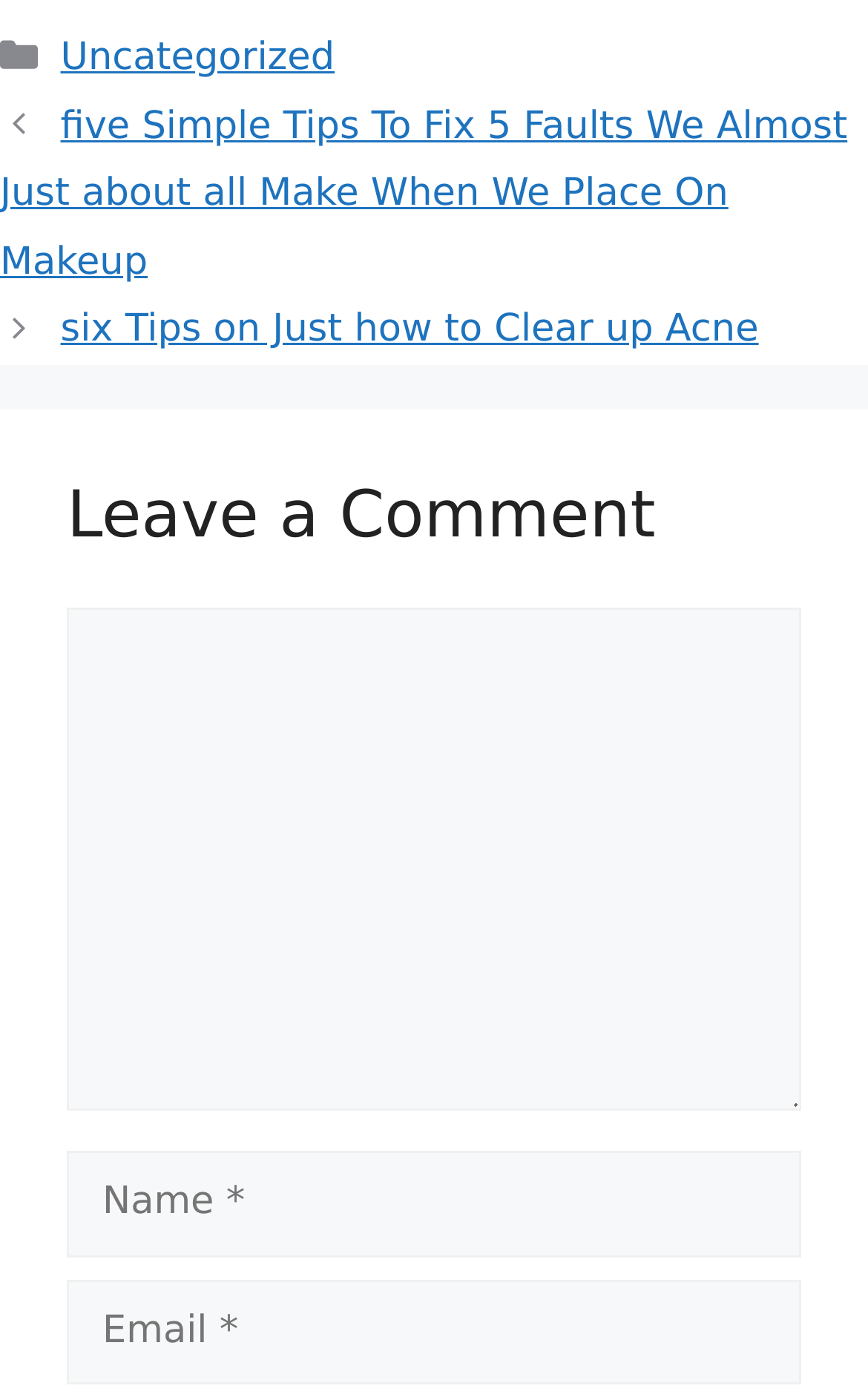How many posts are listed on the webpage?
Refer to the image and provide a concise answer in one word or phrase.

Two